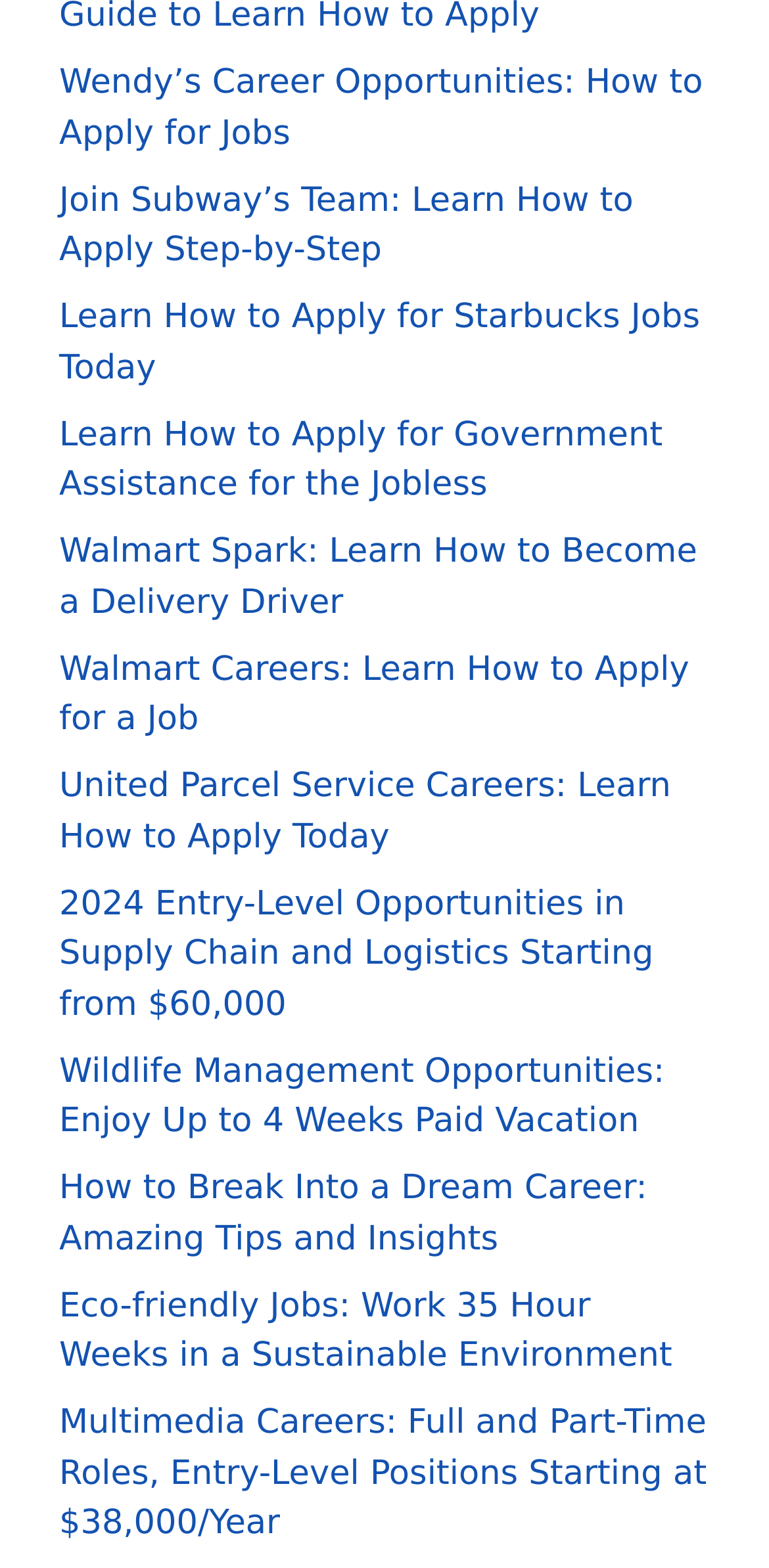Kindly provide the bounding box coordinates of the section you need to click on to fulfill the given instruction: "Learn about Starbucks job opportunities".

[0.077, 0.19, 0.91, 0.247]